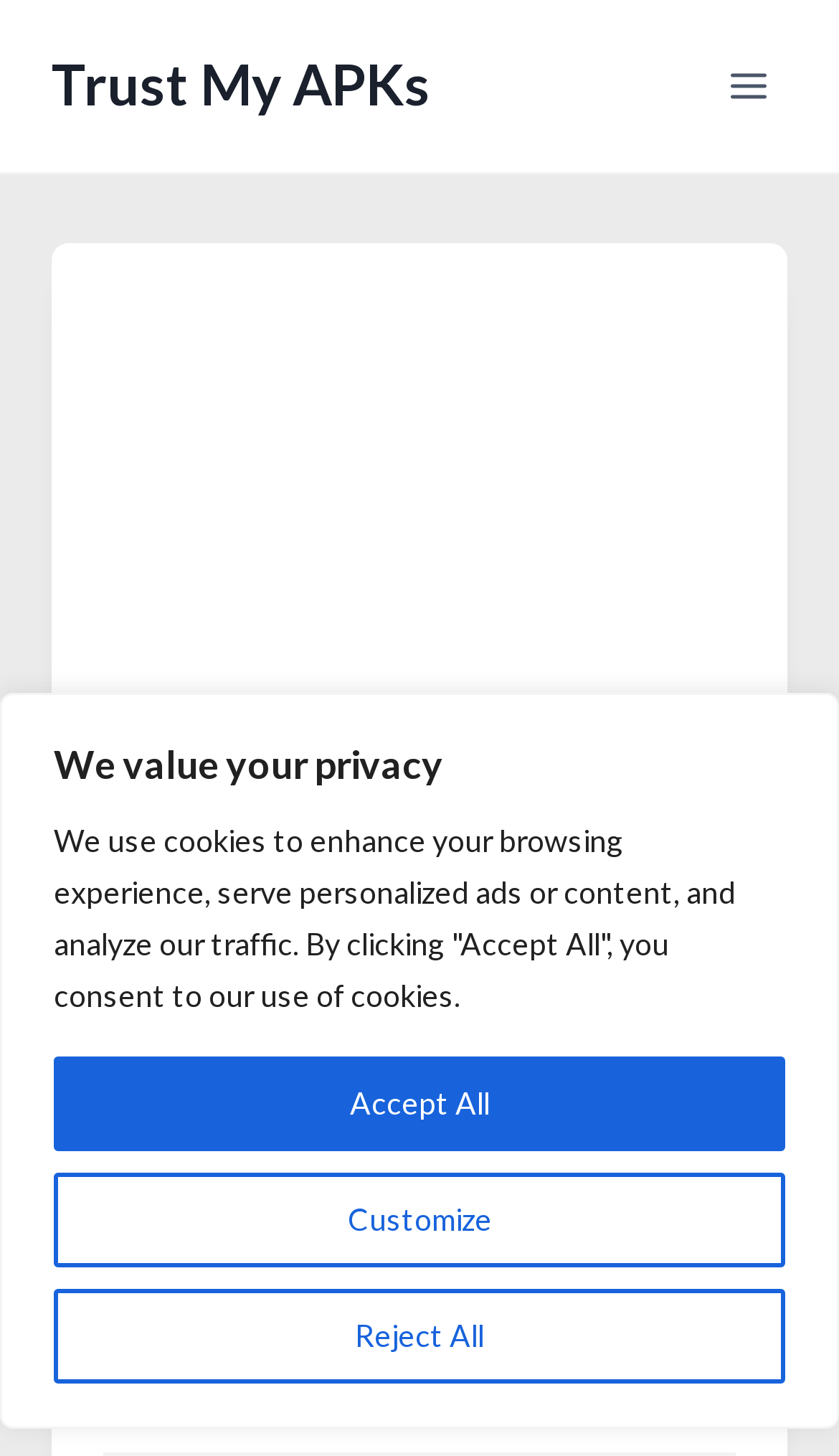When was the APK updated?
Provide a one-word or short-phrase answer based on the image.

January 31, 2024